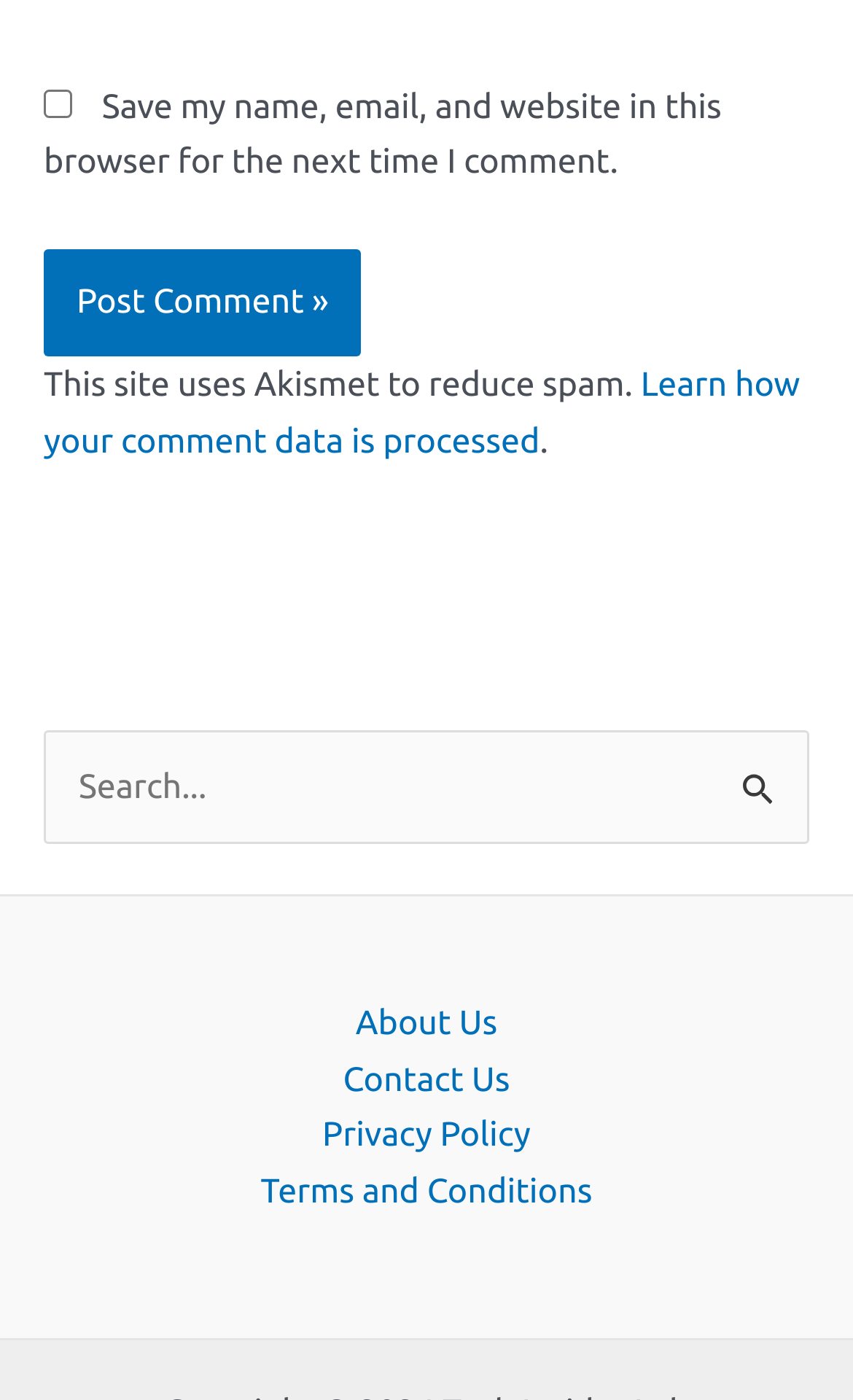Use a single word or phrase to respond to the question:
What is the function of the button with the image?

Search Submit